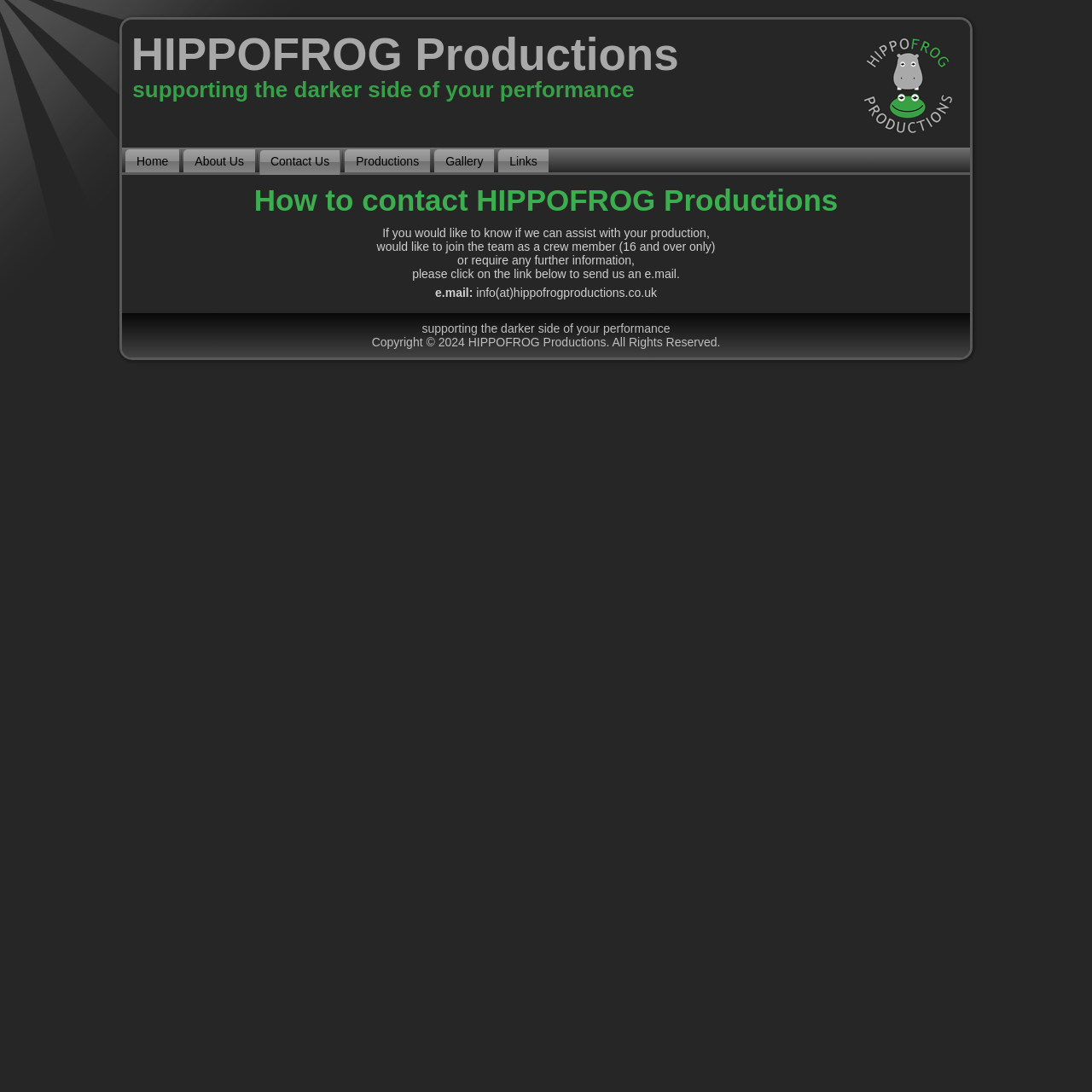How many navigation links are there?
Using the details shown in the screenshot, provide a comprehensive answer to the question.

The navigation links can be found at the top of the webpage, and they are 'Home', 'About Us', 'Contact Us', 'Productions', 'Gallery', and 'Links'. There are 6 navigation links in total.